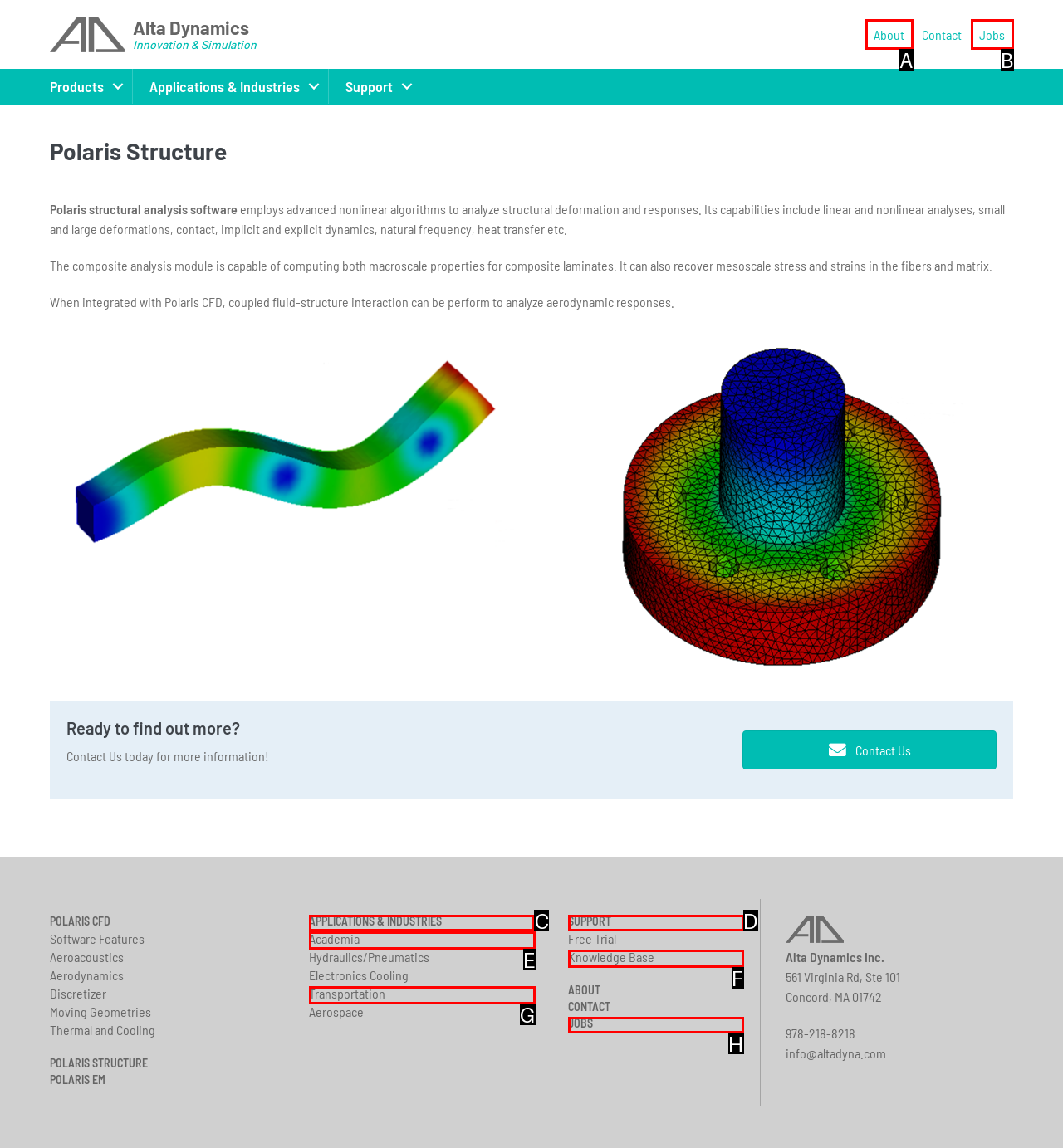Select the letter of the UI element you need to click on to fulfill this task: Explore Applications & Industries. Write down the letter only.

C